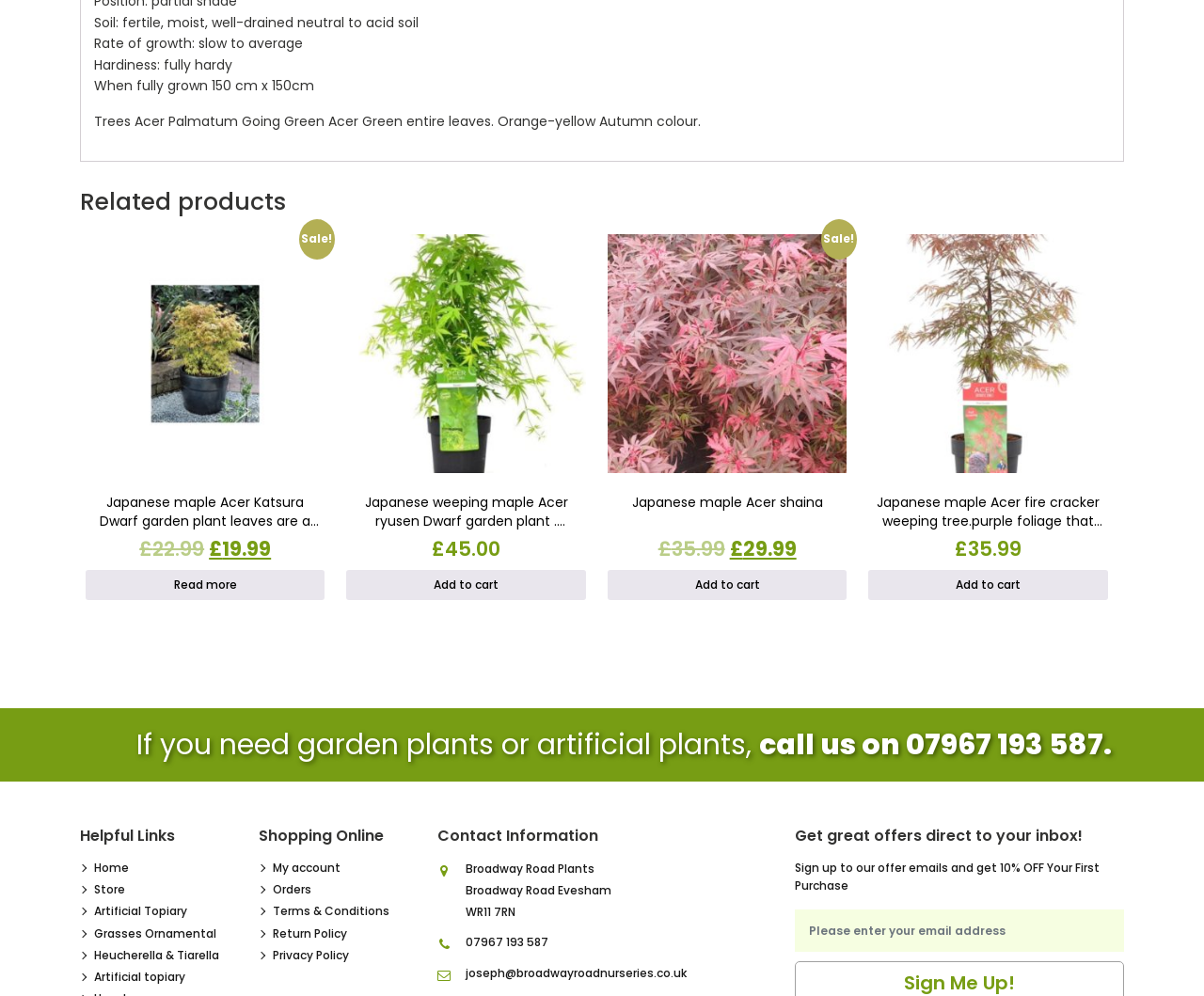Please answer the following query using a single word or phrase: 
What type of plants are described on this webpage?

Japanese maple